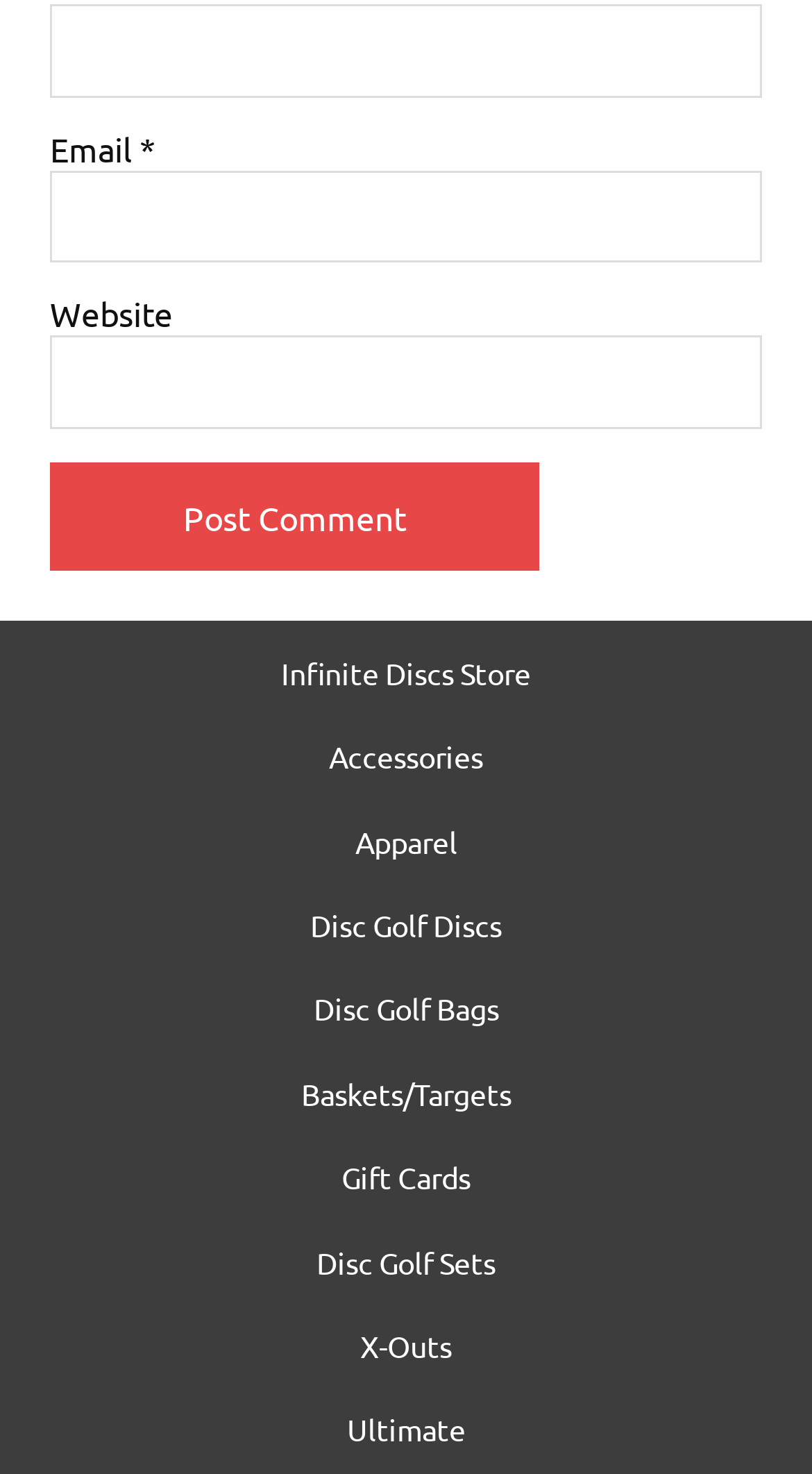Provide a brief response using a word or short phrase to this question:
How many text boxes are there?

3